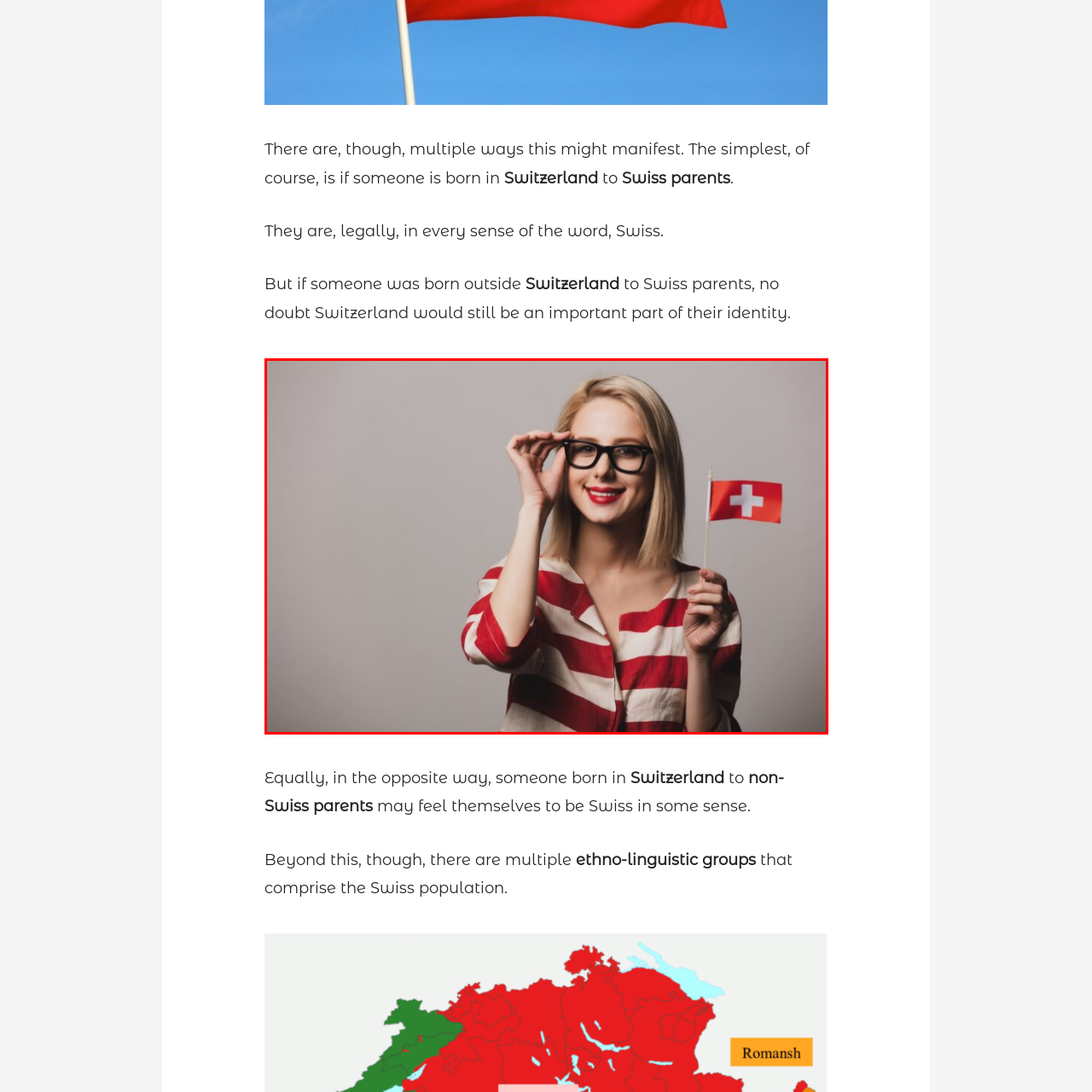What is the color of the background?
Observe the image within the red bounding box and give a detailed and thorough answer to the question.

The plain gray background emphasizes the woman's cheerful expression and the significance of the Swiss flag as a symbol of national pride, allowing the viewer to focus on the main subject.